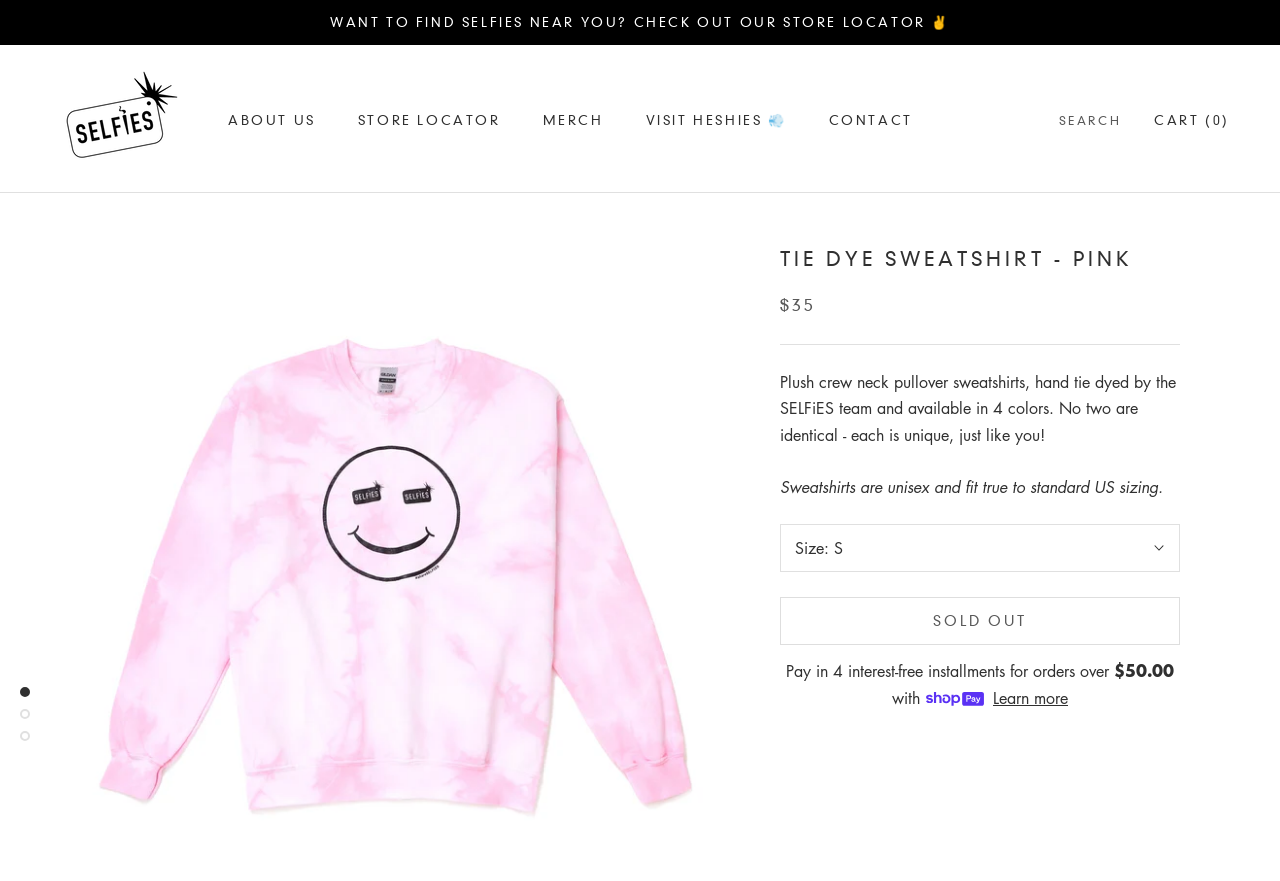Provide a comprehensive description of the webpage.

This webpage is about a tie-dye sweatshirt product from Selfies Swag. At the top left, there is a link to the store locator and a navigation menu with links to "About Us", "Store Locator", "Merch", "Visit Heshies", and "Contact". Next to the navigation menu, there is a link to "Selfies Swag" with an accompanying image of the brand's logo.

On the top right, there are links to "SEARCH" and "Open cart" with a cart icon, which displays the number of items in the cart. Below the navigation menu, there is a prominent heading that reads "TIE DYE SWEATSHIRT - PINK". 

Under the heading, the product description is provided, stating that the sweatshirts are hand-tie-dyed by the Selfies team, available in 4 colors, and each one is unique. The description also mentions that the sweatshirts are unisex and fit true to standard US sizing. 

The product price is displayed as $35. There are two buttons below the description: "Size: S" which is a dropdown menu to select the size, and a "SOLD OUT" button, which is disabled. 

Further down, there is information about payment options, stating that customers can pay in 4 interest-free installments for orders over $50.00 with Shop Pay, accompanied by the Shop Pay logo. A "Learn more" button is provided to learn more about this payment option.